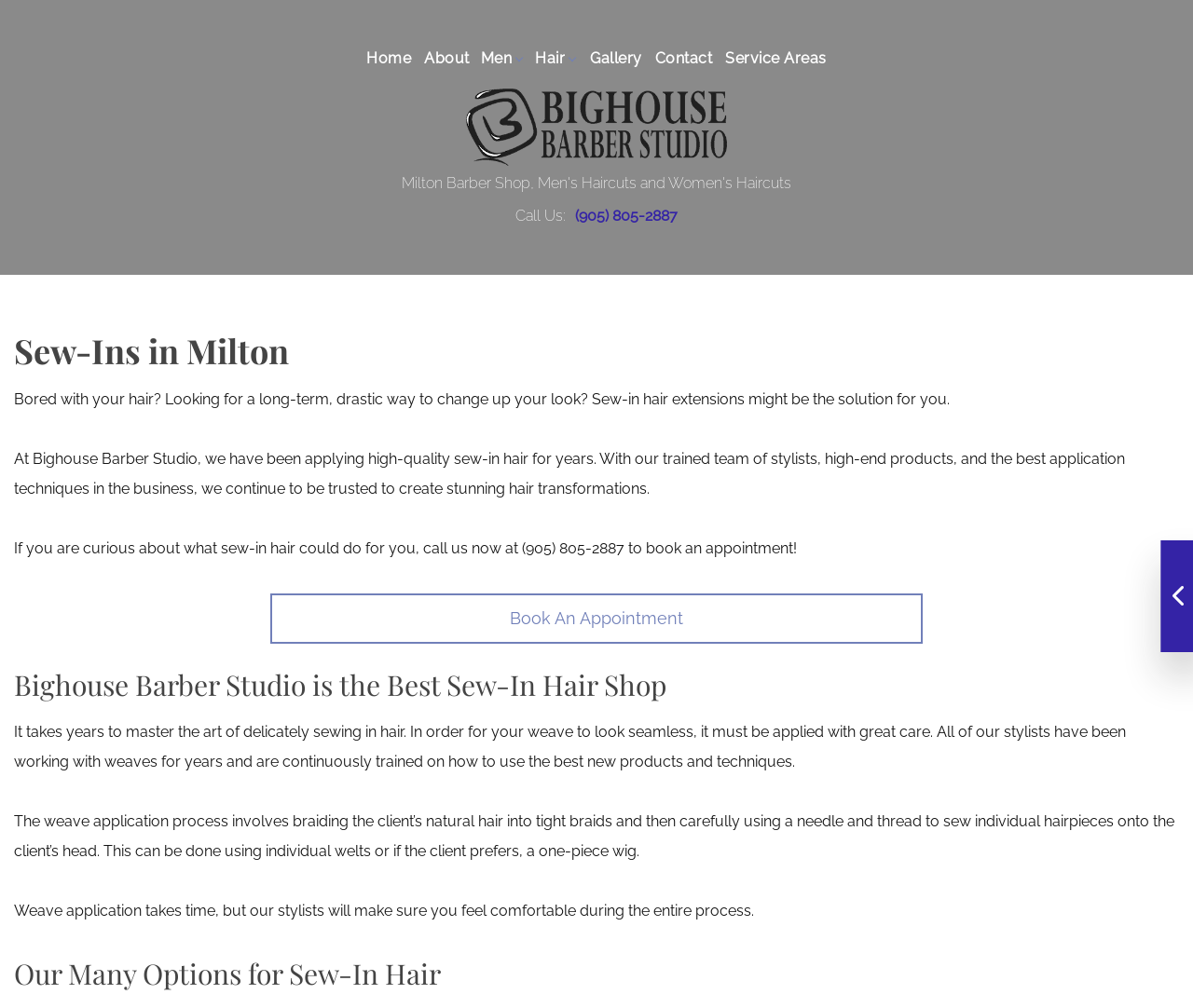Give a comprehensive overview of the webpage, including key elements.

This webpage is about Bighouse Barber Studio, a barber shop that offers sew-in hair extensions in Milton. At the top of the page, there is a navigation menu with links to different sections of the website, including "Home", "About", "Men", "Hair", "Gallery", "Contact", and "Service Areas". 

Below the navigation menu, there is a large header with the studio's name, accompanied by an image of the studio's logo. To the right of the header, there is a call-to-action section with a "Call Us:" label and a phone number, (905) 805-2887.

The main content of the page is divided into several sections. The first section has a heading "Sew-Ins in Milton" and describes the benefits of sew-in hair extensions, including a long-term and drastic way to change one's look. The section also mentions that the studio has been applying high-quality sew-in hair for years and invites readers to book an appointment.

Below this section, there is a call-to-action button "Book An Appointment". The next section has a heading "Bighouse Barber Studio is the Best Sew-In Hair Shop" and explains the expertise of the studio's stylists in applying weaves. It also describes the weave application process, which involves braiding the client's natural hair and sewing individual hairpieces onto the client's head.

The final section has a heading "Our Many Options for Sew-In Hair" but does not contain any additional text. Throughout the page, there are no images other than the studio's logo.